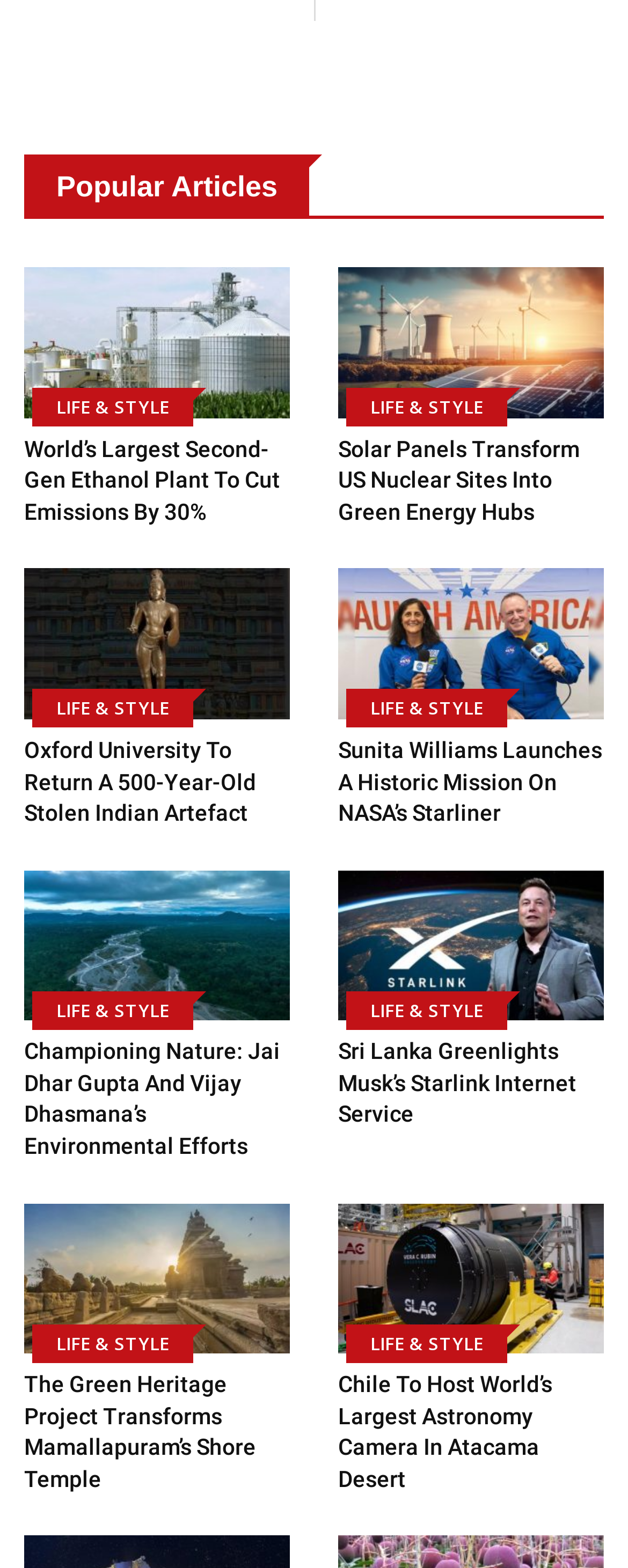Provide a brief response to the question below using a single word or phrase: 
What is the focus of the article with the image of a astronaut?

NASA’s Starliner